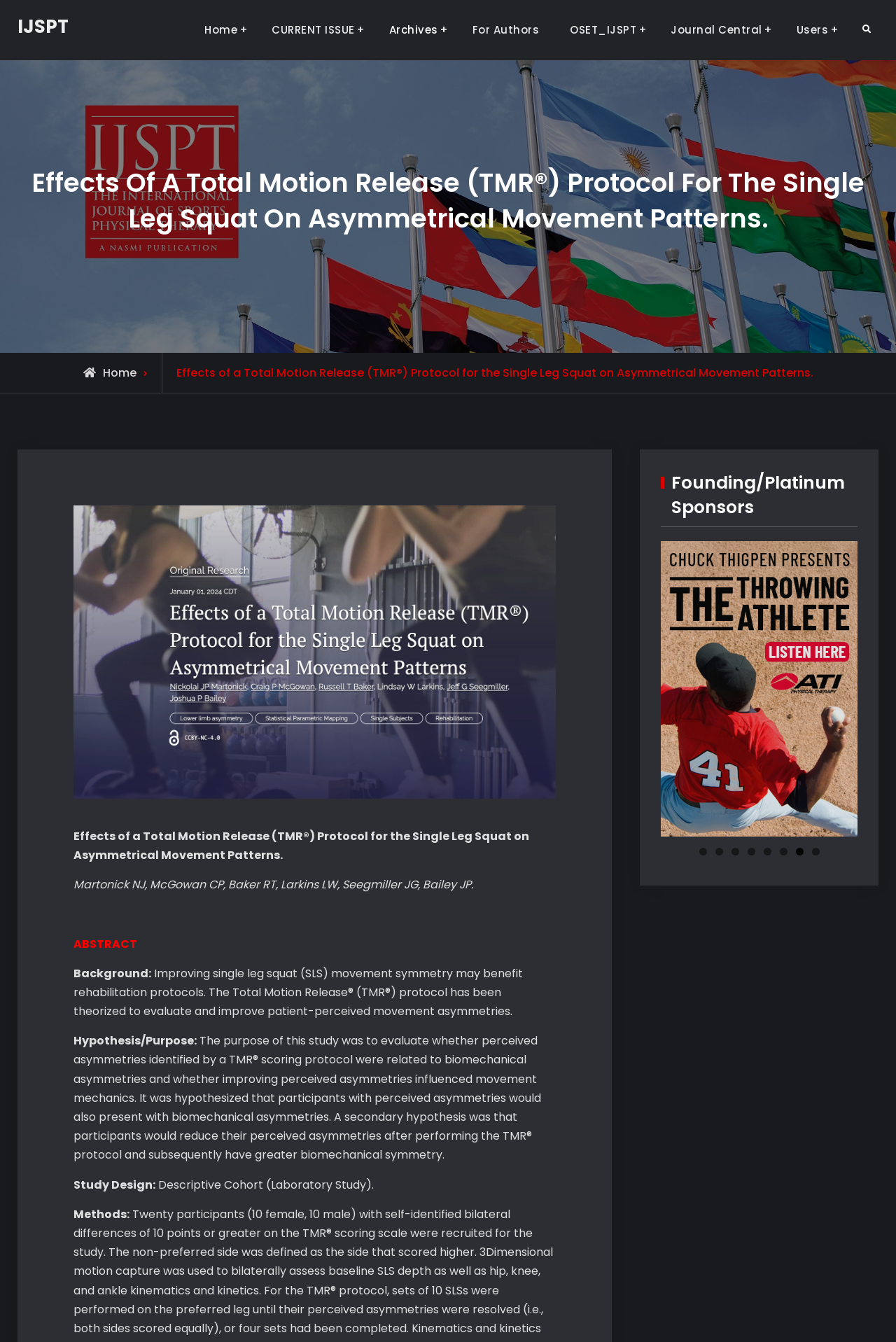Respond concisely with one word or phrase to the following query:
How many slides are in the Founding Sponsors slideshow?

8